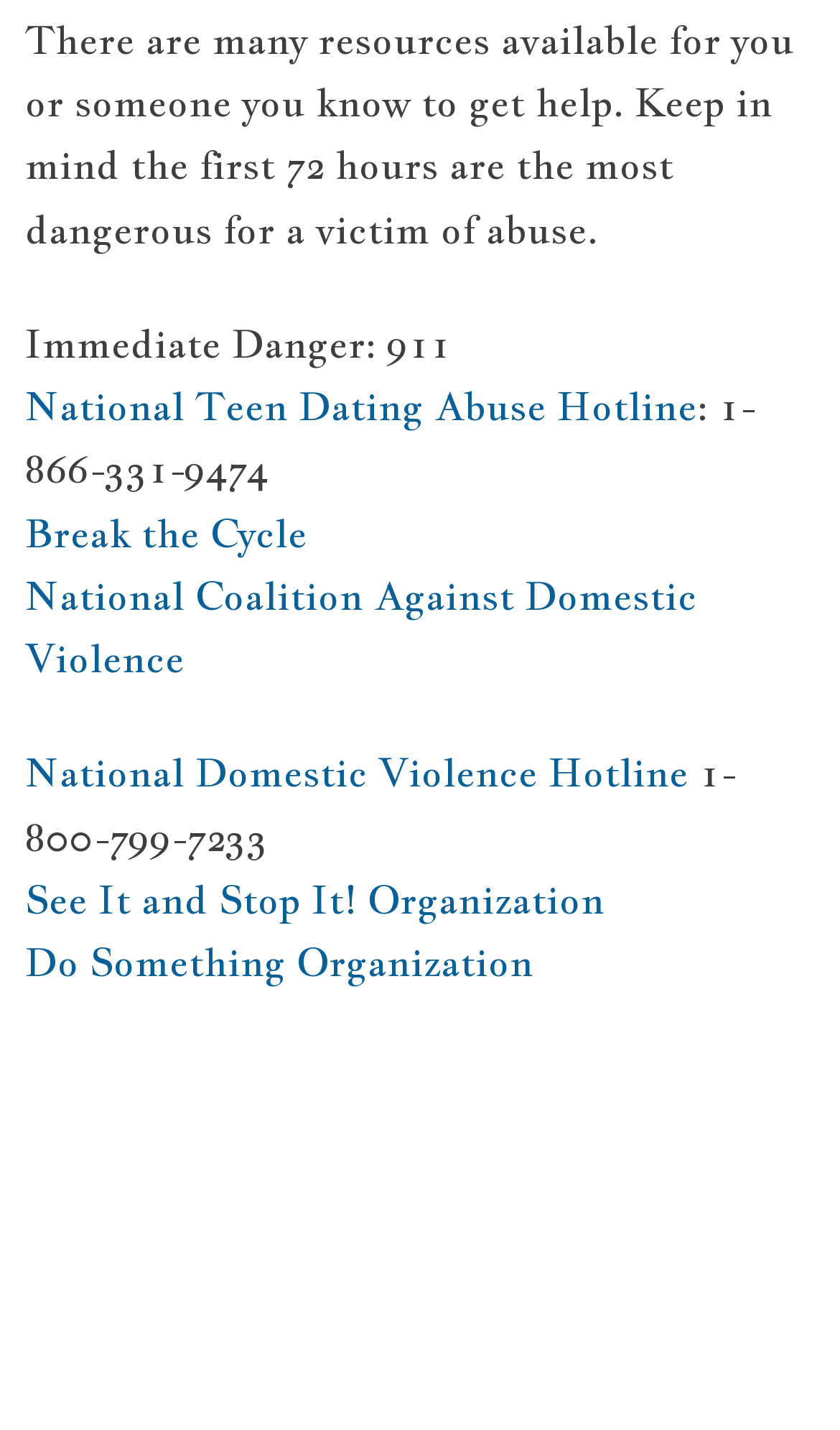What is the purpose of the webpage?
Please give a detailed answer to the question using the information shown in the image.

The webpage lists various resources, including hotlines and organizations, with a message about getting help for abuse victims. This suggests that the purpose of the webpage is to provide help resources for those in need.